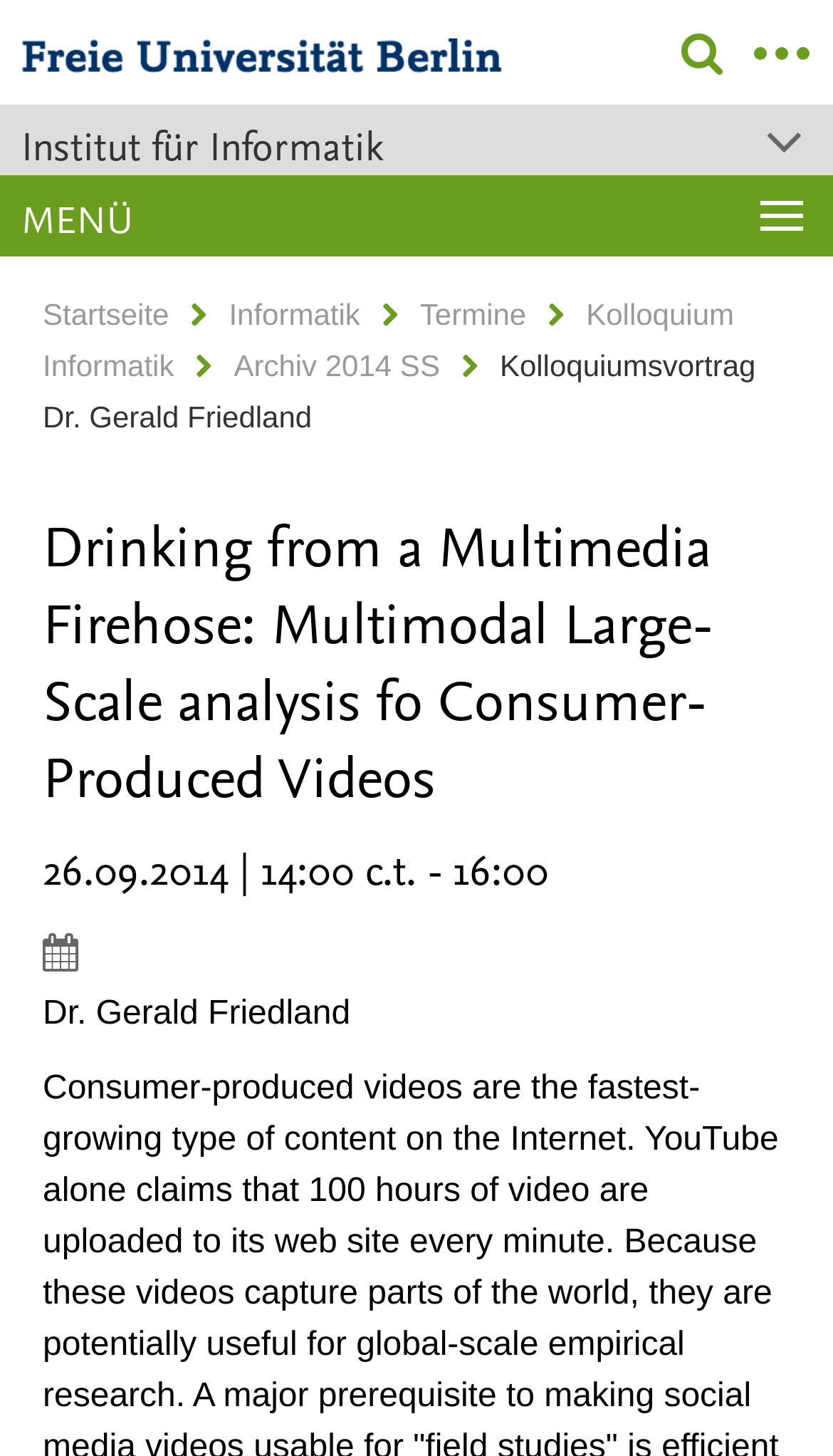Look at the image and write a detailed answer to the question: 
What is the title of the talk?

I found the answer by looking at the heading element inside the 'Kolloquiumsvortrag Dr. Gerald Friedland' section, which says 'Drinking from a Multimedia Firehose: Multimodal Large-Scale analysis fo Consumer-Produced Videos'.